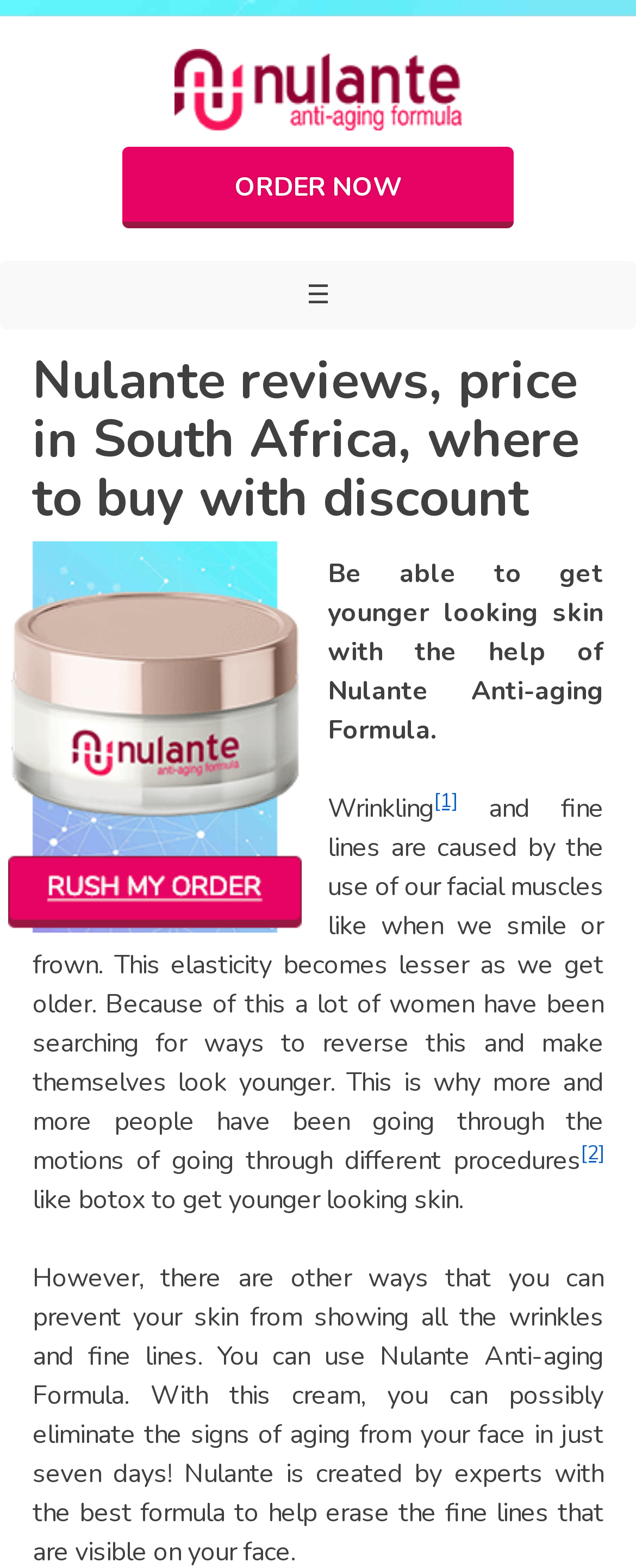Find the UI element described as: "[2]" and predict its bounding box coordinates. Ensure the coordinates are four float numbers between 0 and 1, [left, top, right, bottom].

[0.913, 0.727, 0.949, 0.744]